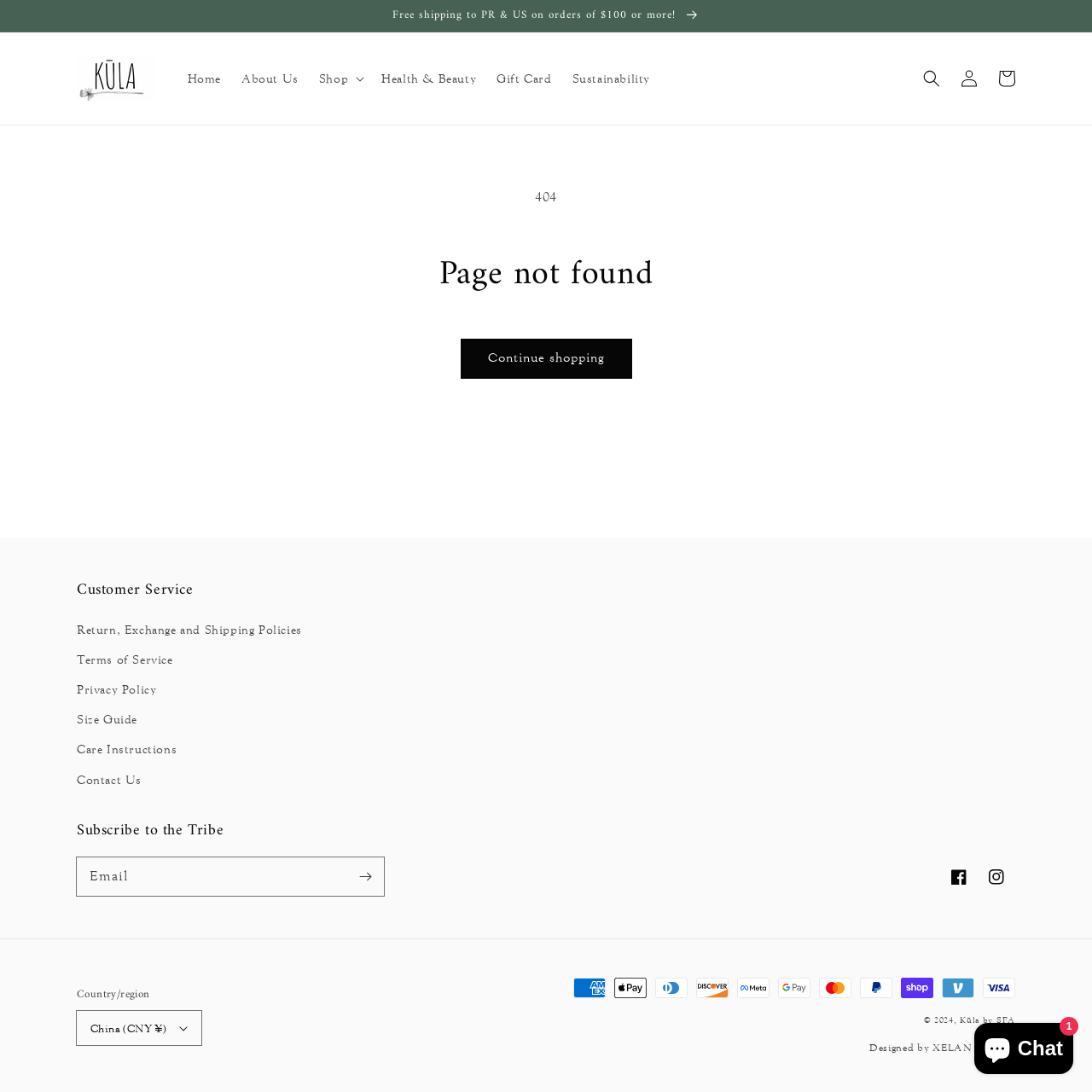Locate the primary heading on the webpage and return its text.

Page not found